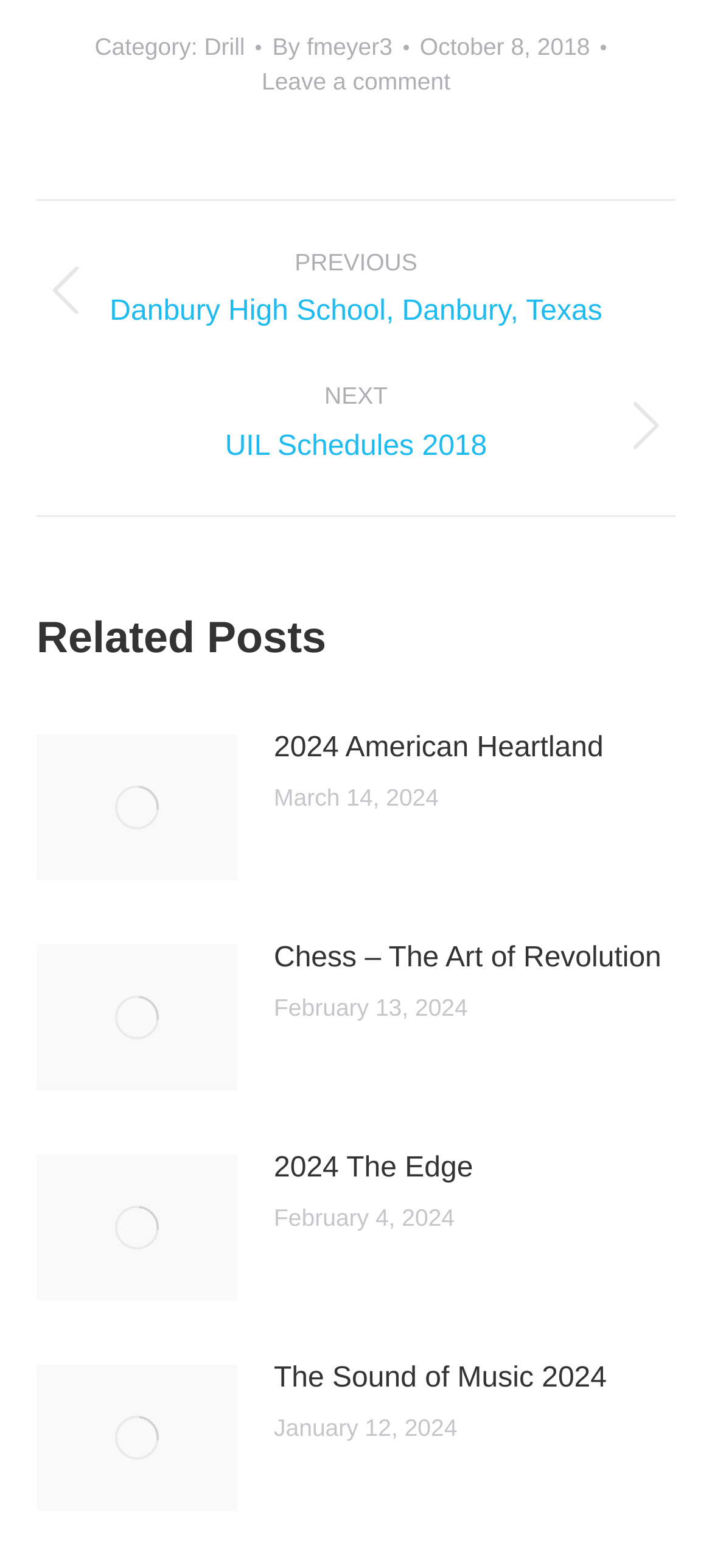Determine the bounding box coordinates of the clickable element to complete this instruction: "View '2024 American Heartland' post". Provide the coordinates in the format of four float numbers between 0 and 1, [left, top, right, bottom].

[0.385, 0.463, 0.848, 0.493]